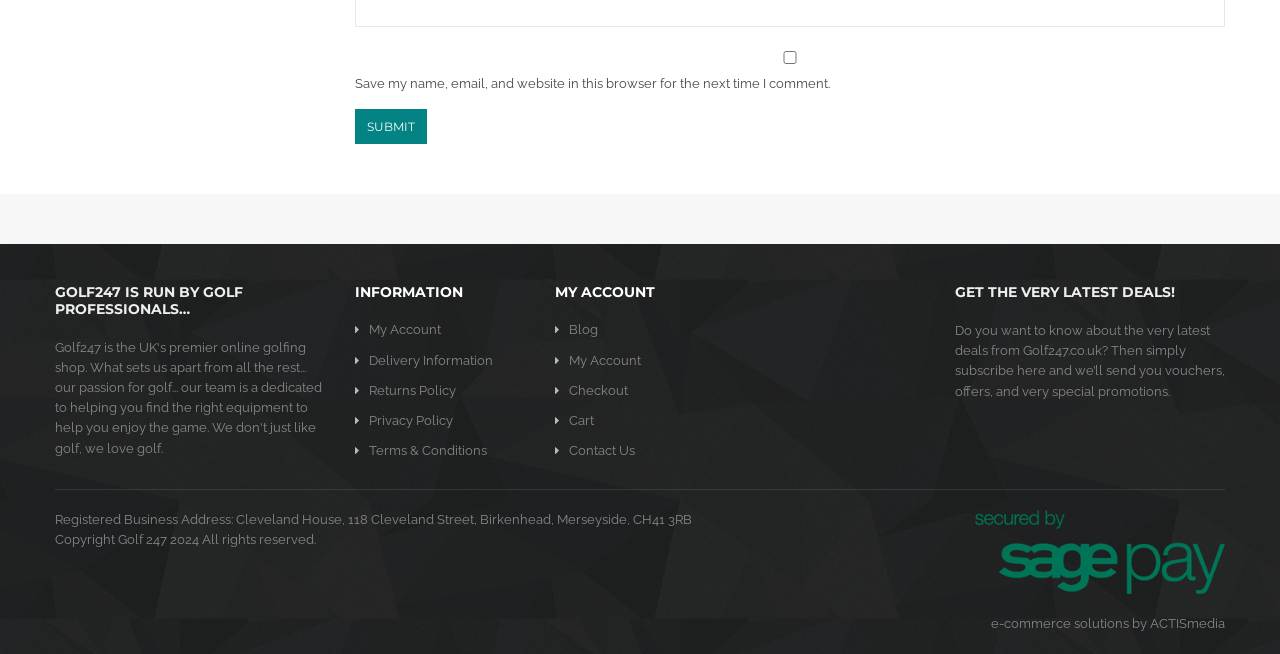What is the business address of Golf247?
Refer to the image and provide a concise answer in one word or phrase.

Cleveland House, 118 Cleveland Street, Birkenhead, Merseyside, CH41 3RB